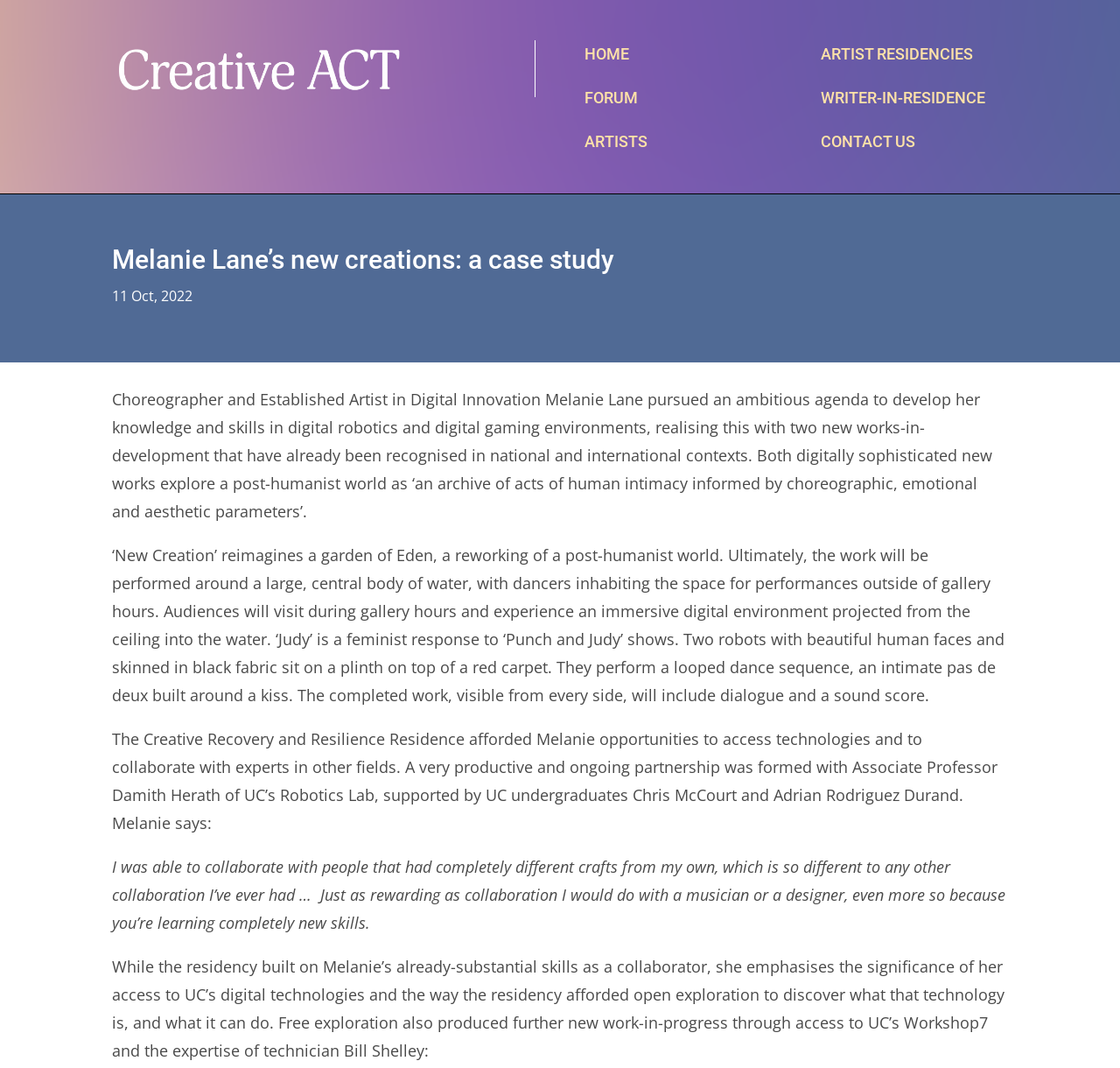Bounding box coordinates are specified in the format (top-left x, top-left y, bottom-right x, bottom-right y). All values are floating point numbers bounded between 0 and 1. Please provide the bounding box coordinate of the region this sentence describes: Writer-in-residence

[0.733, 0.082, 0.88, 0.1]